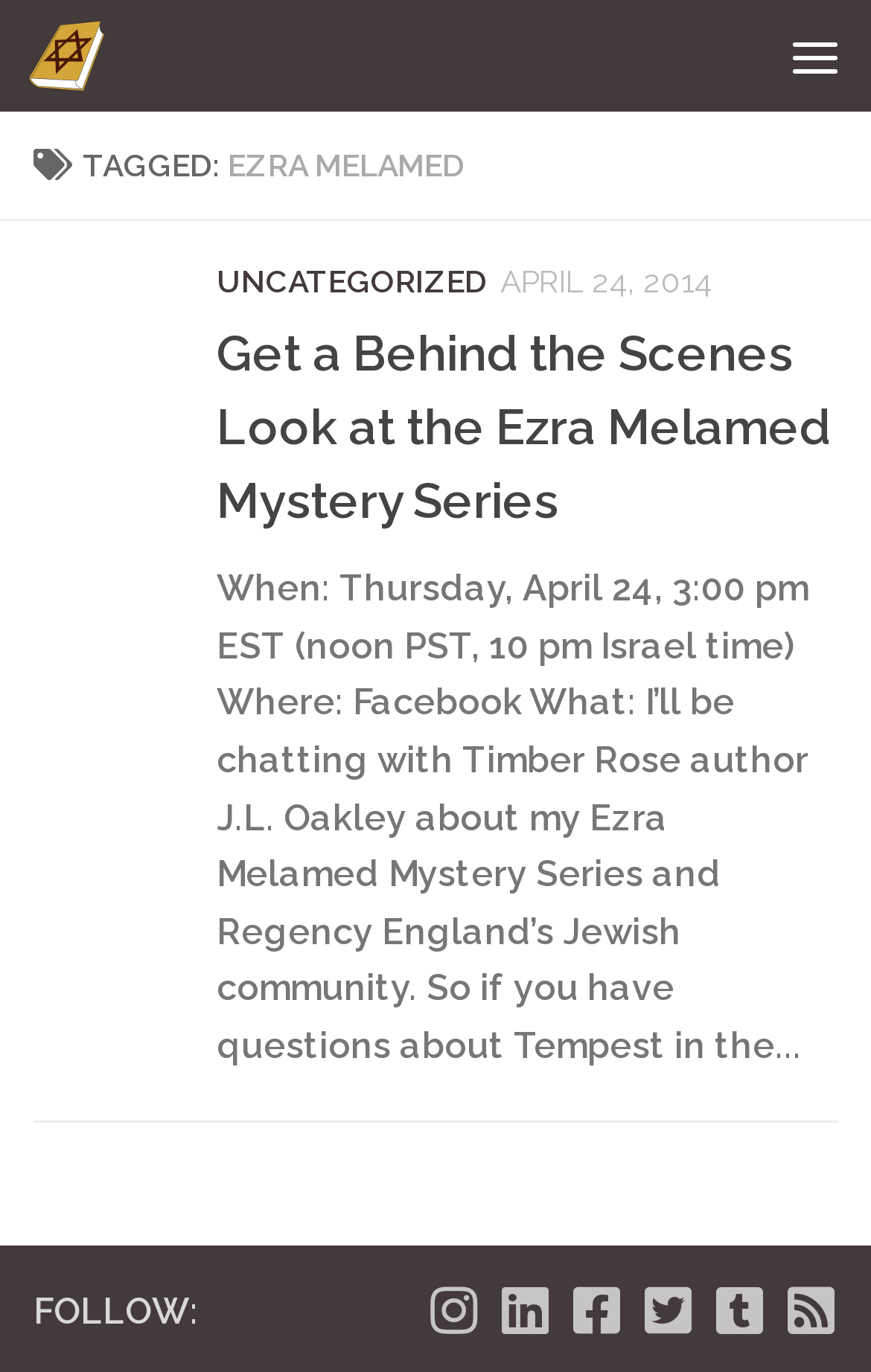Give a detailed explanation of the elements present on the webpage.

The webpage is an archive page for "Ezra Melamed" on the "Jewish Book World" website. At the top left, there is a link to the "Jewish Book World" homepage, accompanied by a small image of the website's logo. On the top right, there is a "Menu" button.

Below the top section, the main content area begins. It is headed by a large title, "TAGGED: EZRA MELAMED", which spans almost the entire width of the page. 

Underneath the title, there is an article section that takes up most of the page. The article section contains a link to a category labeled "UNCATEGORIZED" and a timestamp indicating the date "APRIL 24, 2014". 

Below the category and timestamp, there is a heading that reads "Get a Behind the Scenes Look at the Ezra Melamed Mystery Series", which is a link to the full article. The article's content is a brief description of an event, including the date, time, and location, as well as a brief summary of the topic to be discussed.

At the bottom of the page, there is a section with the label "FOLLOW:" and five social media links to follow "Jewish Book World" on various platforms, including Instagram, Linkedin, Facebook, Twitter, Tumblr, and Rss.